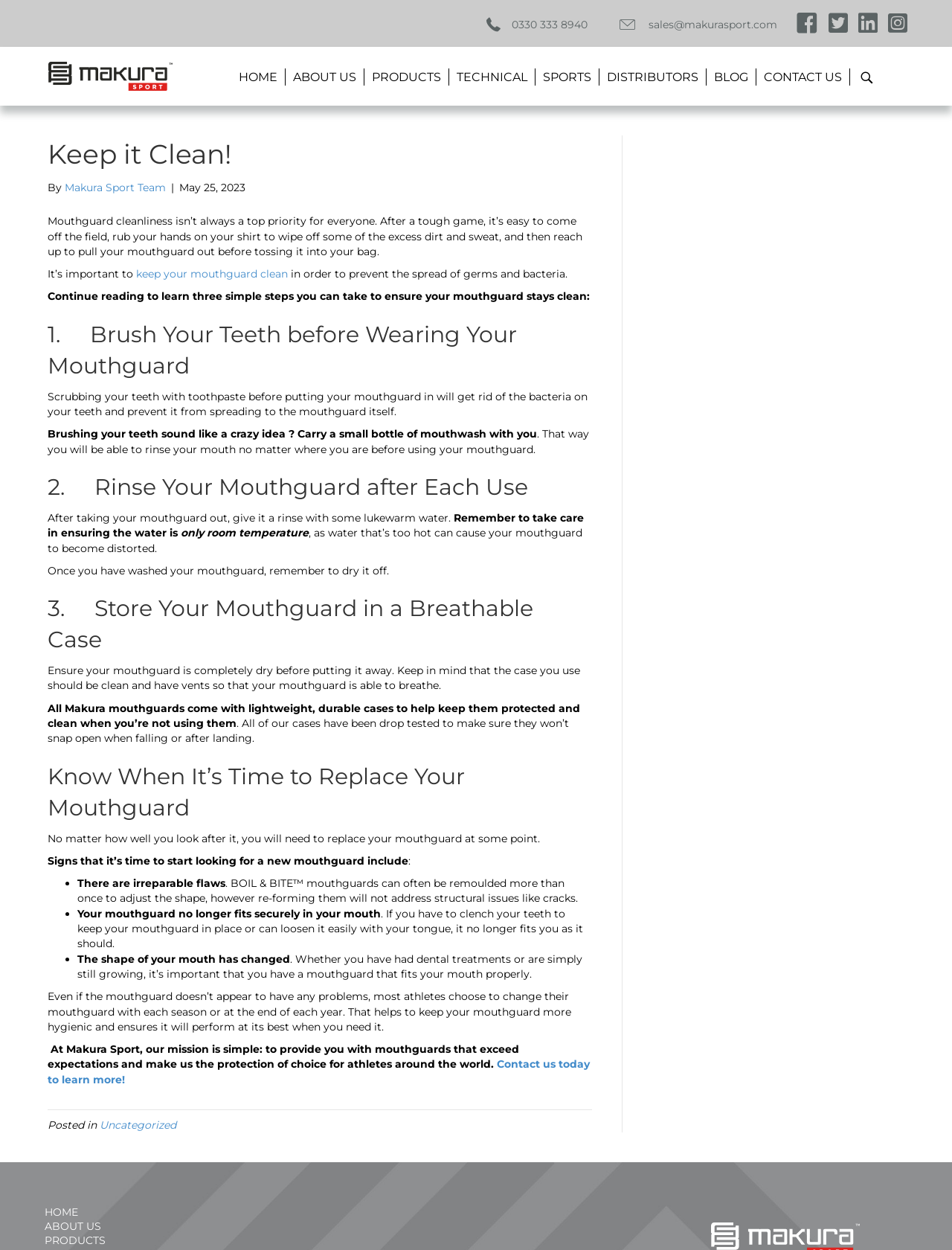Could you specify the bounding box coordinates for the clickable section to complete the following instruction: "Call the phone number"?

[0.537, 0.015, 0.617, 0.025]